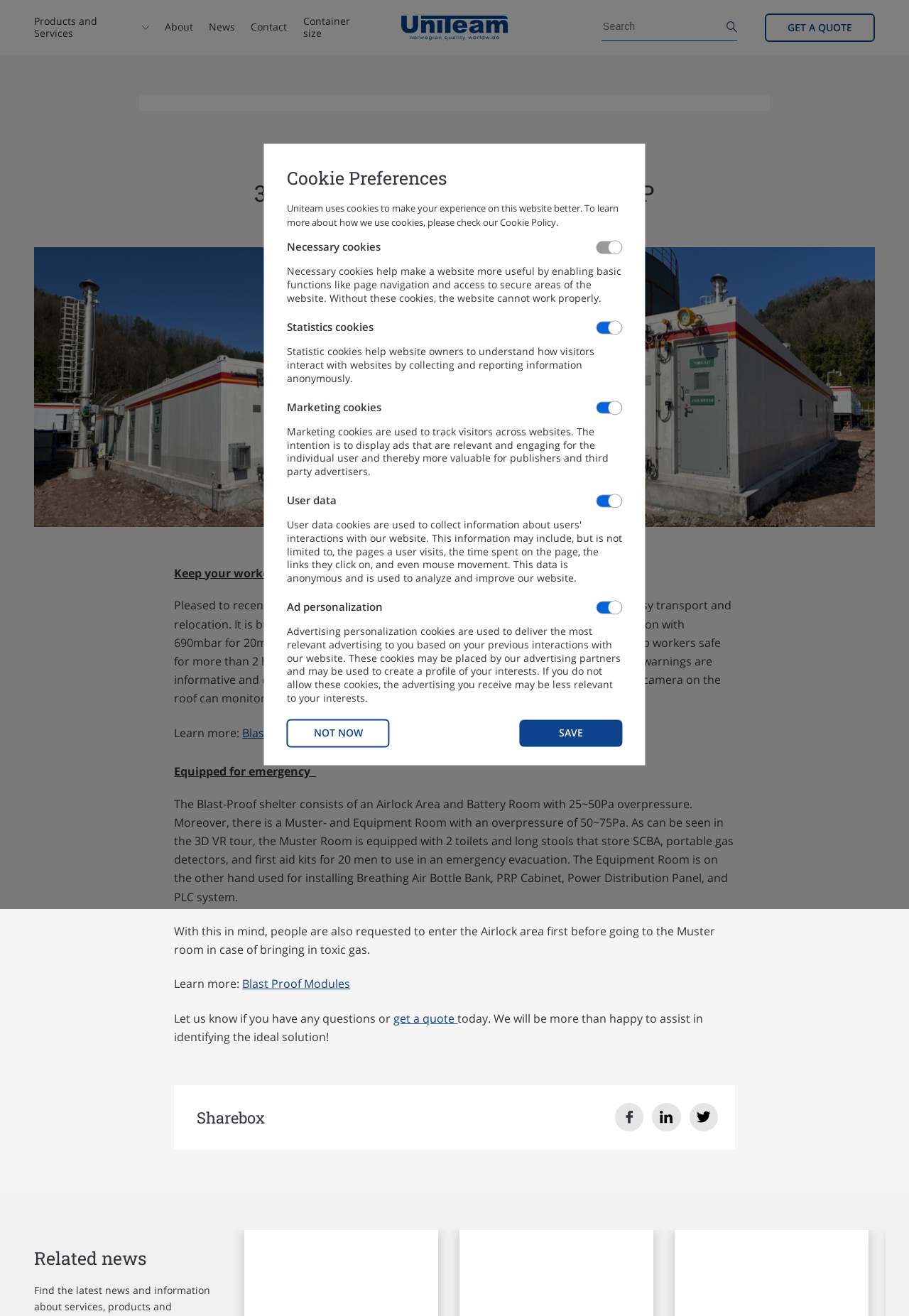Determine the bounding box coordinates for the UI element matching this description: "parent_node: Products and Services title="Home"".

[0.408, 0.009, 0.592, 0.033]